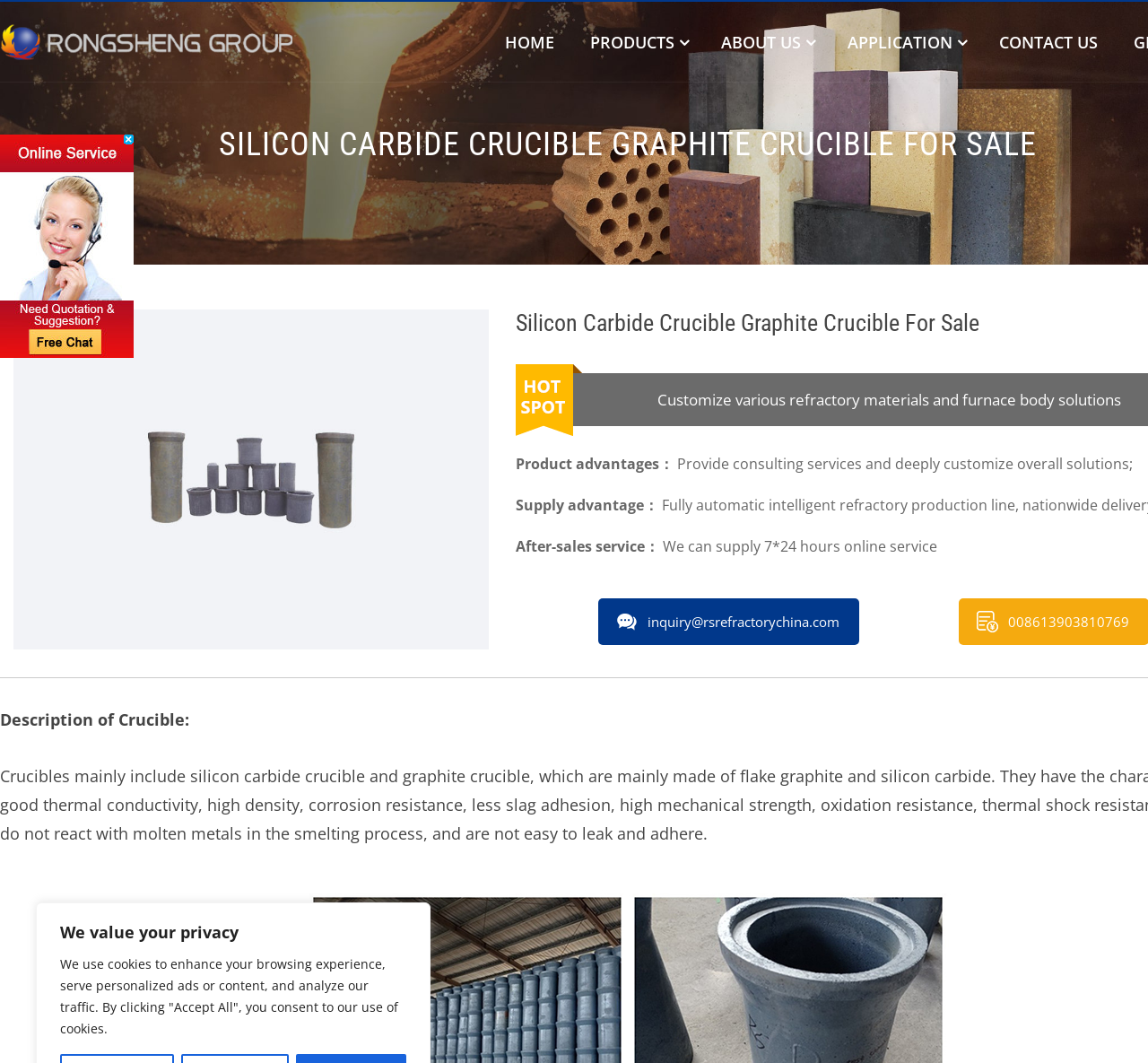Based on the element description: "Application", identify the bounding box coordinates for this UI element. The coordinates must be four float numbers between 0 and 1, listed as [left, top, right, bottom].

[0.723, 0.002, 0.855, 0.078]